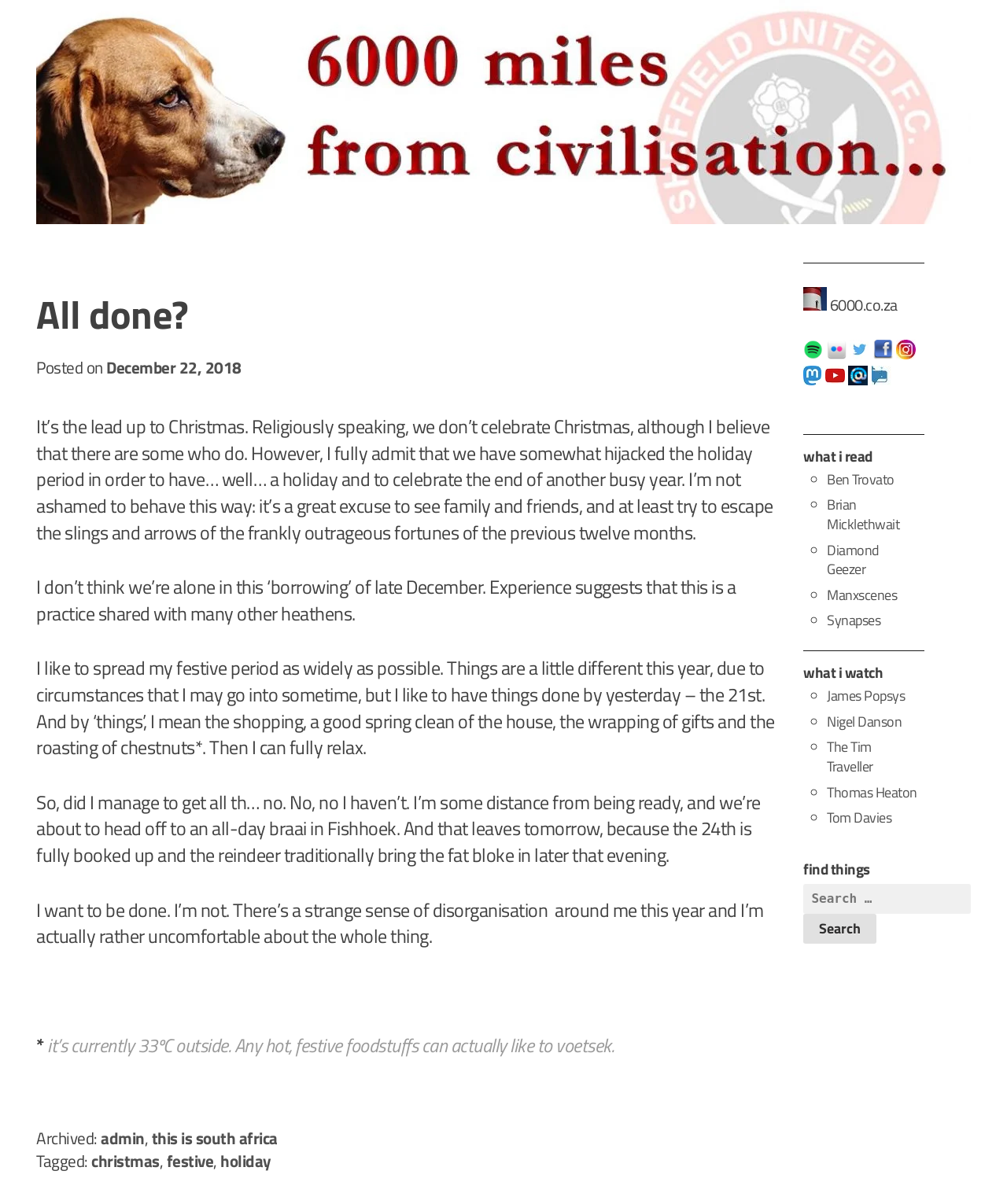Show the bounding box coordinates for the element that needs to be clicked to execute the following instruction: "Click on the 'December 22, 2018' link". Provide the coordinates in the form of four float numbers between 0 and 1, i.e., [left, top, right, bottom].

[0.105, 0.294, 0.239, 0.315]